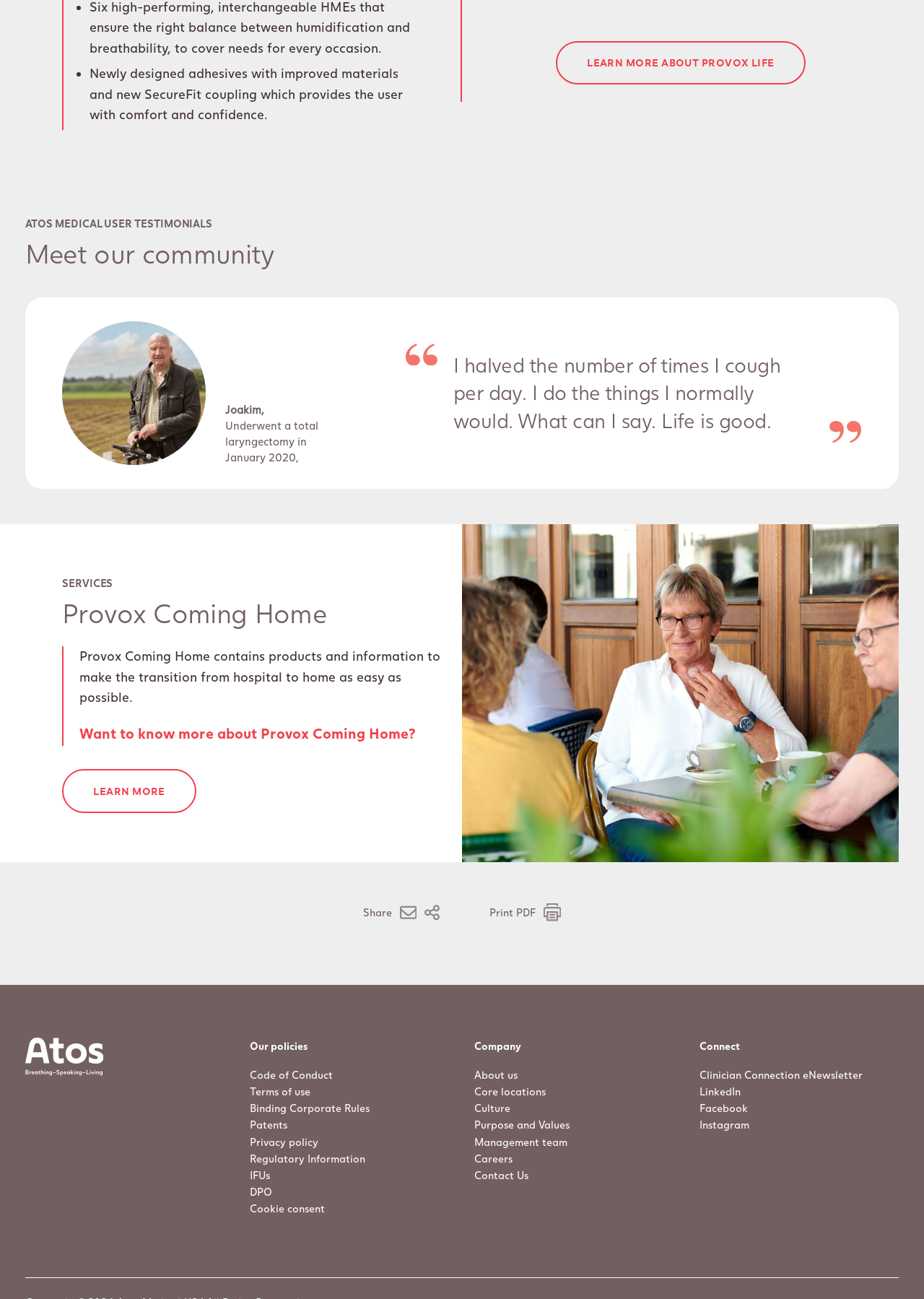Can you find the bounding box coordinates for the element to click on to achieve the instruction: "Learn more about Provox Coming Home"?

[0.067, 0.592, 0.213, 0.626]